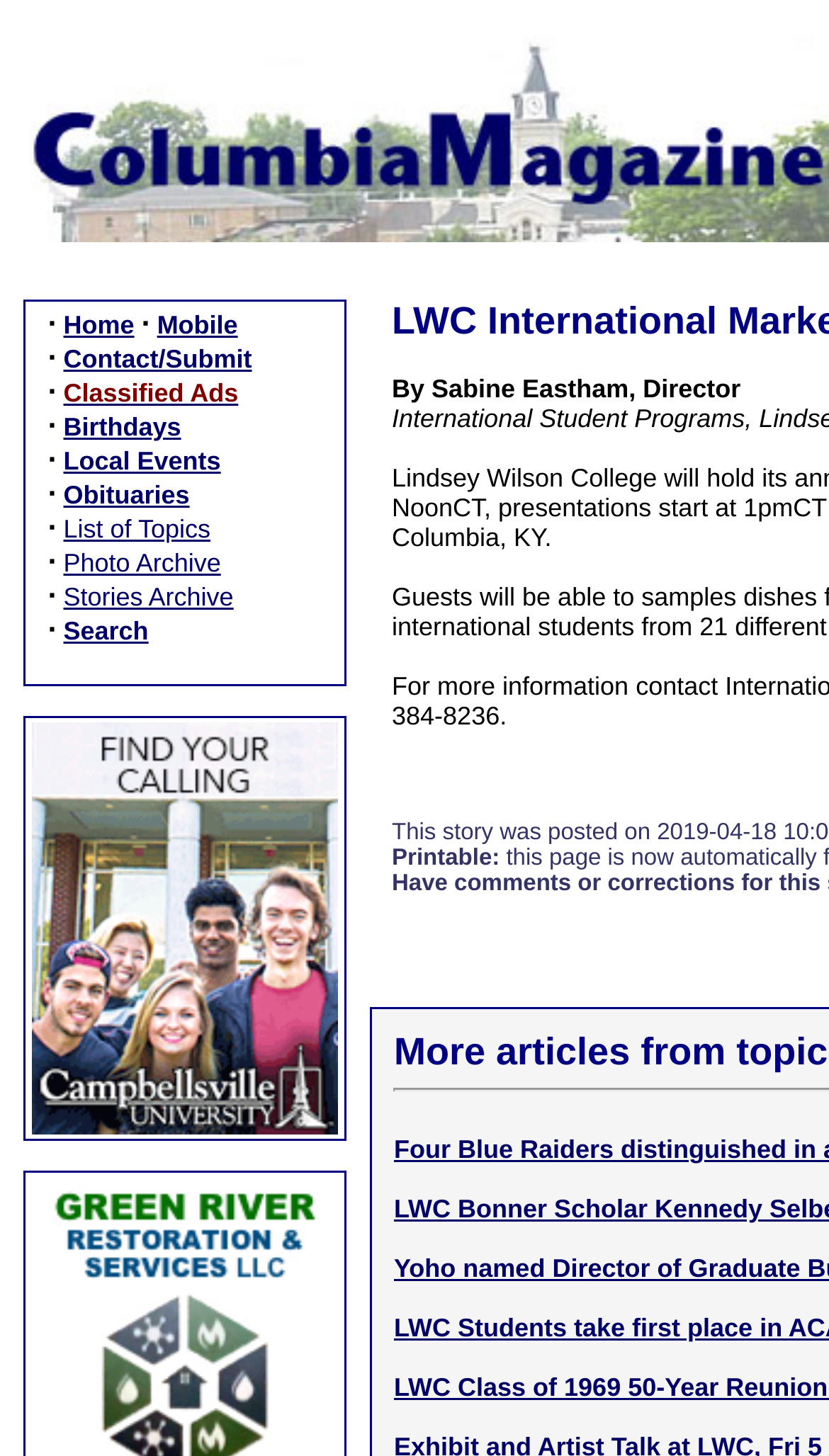Pinpoint the bounding box coordinates of the area that must be clicked to complete this instruction: "search on the website".

[0.077, 0.423, 0.179, 0.444]